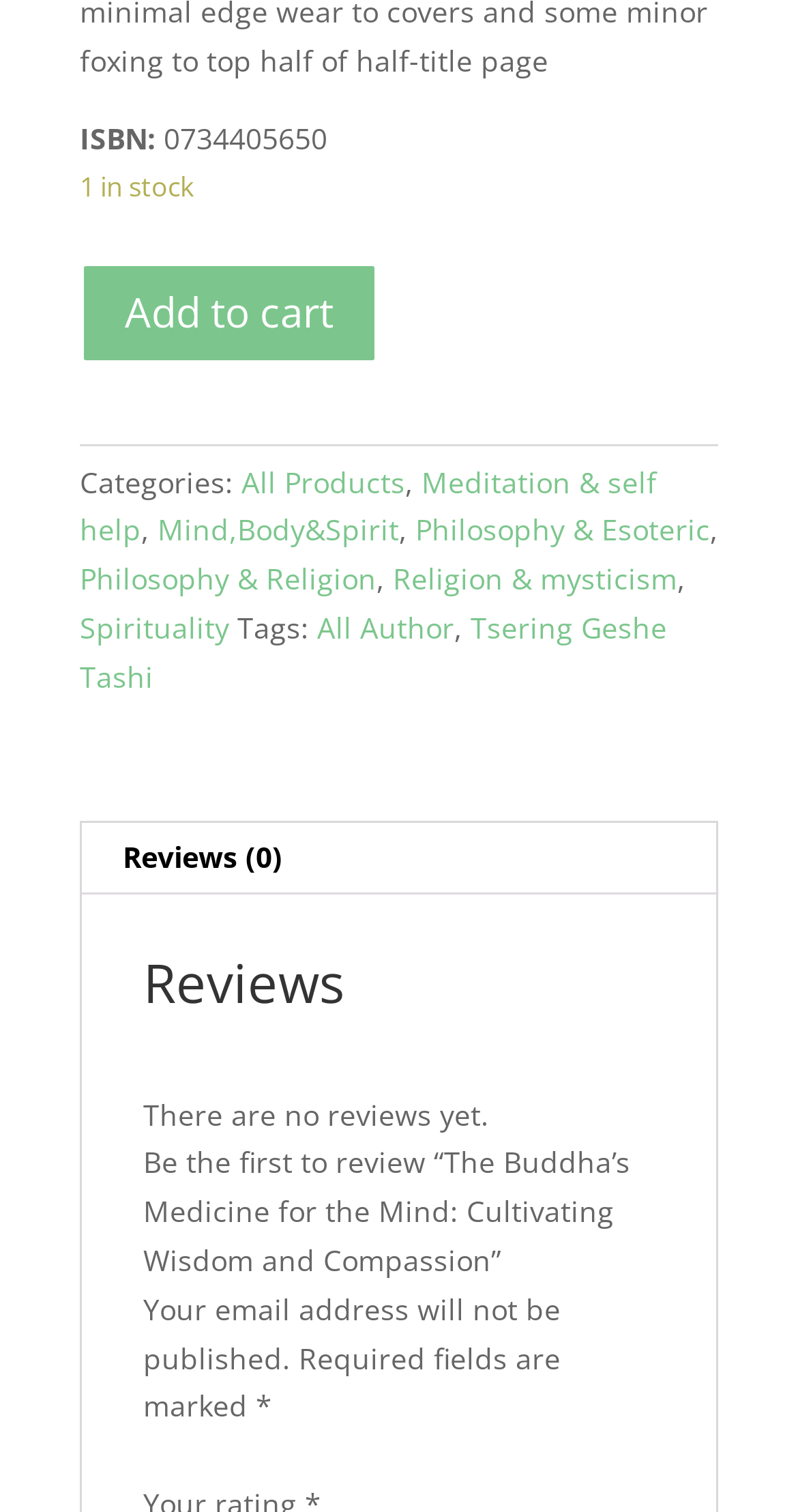Could you find the bounding box coordinates of the clickable area to complete this instruction: "Add to cart"?

[0.1, 0.173, 0.474, 0.24]